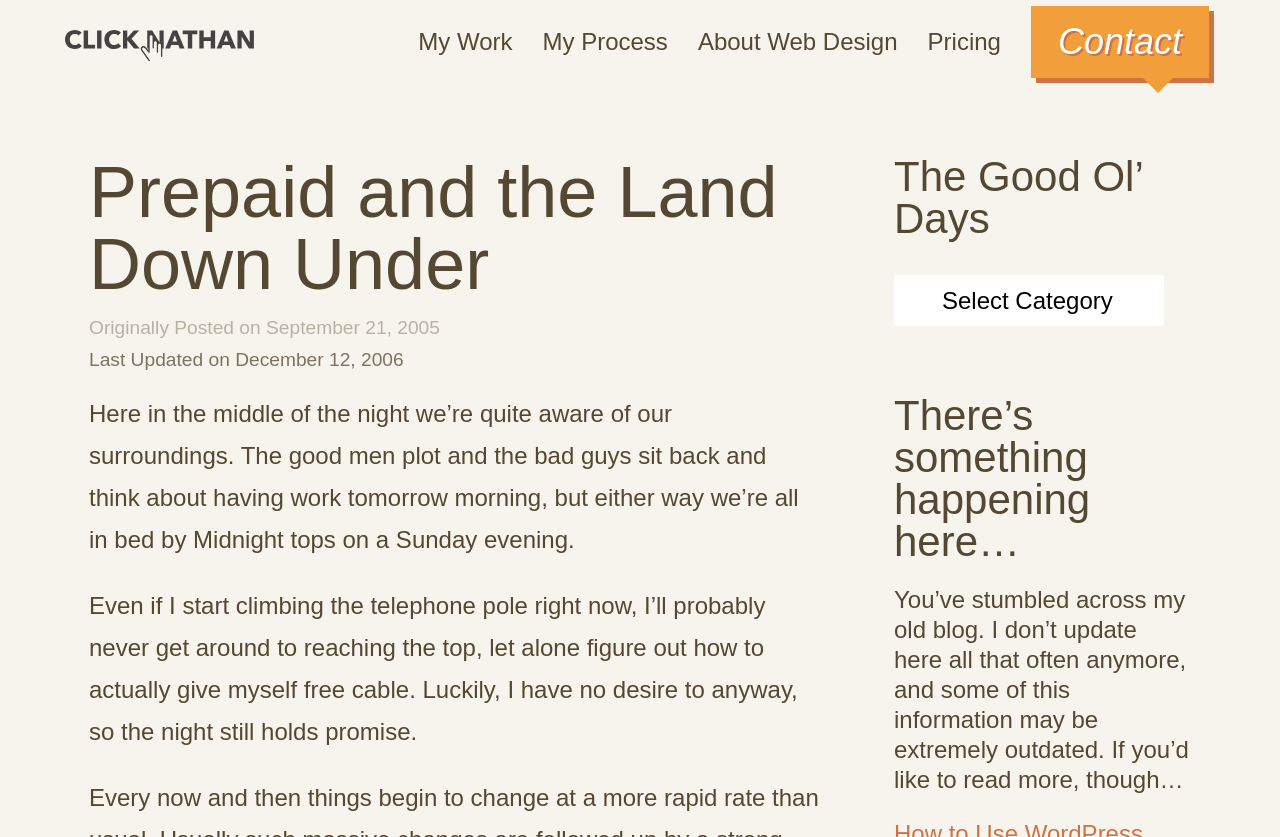Please provide the main heading of the webpage content.

Prepaid and the Land Down Under